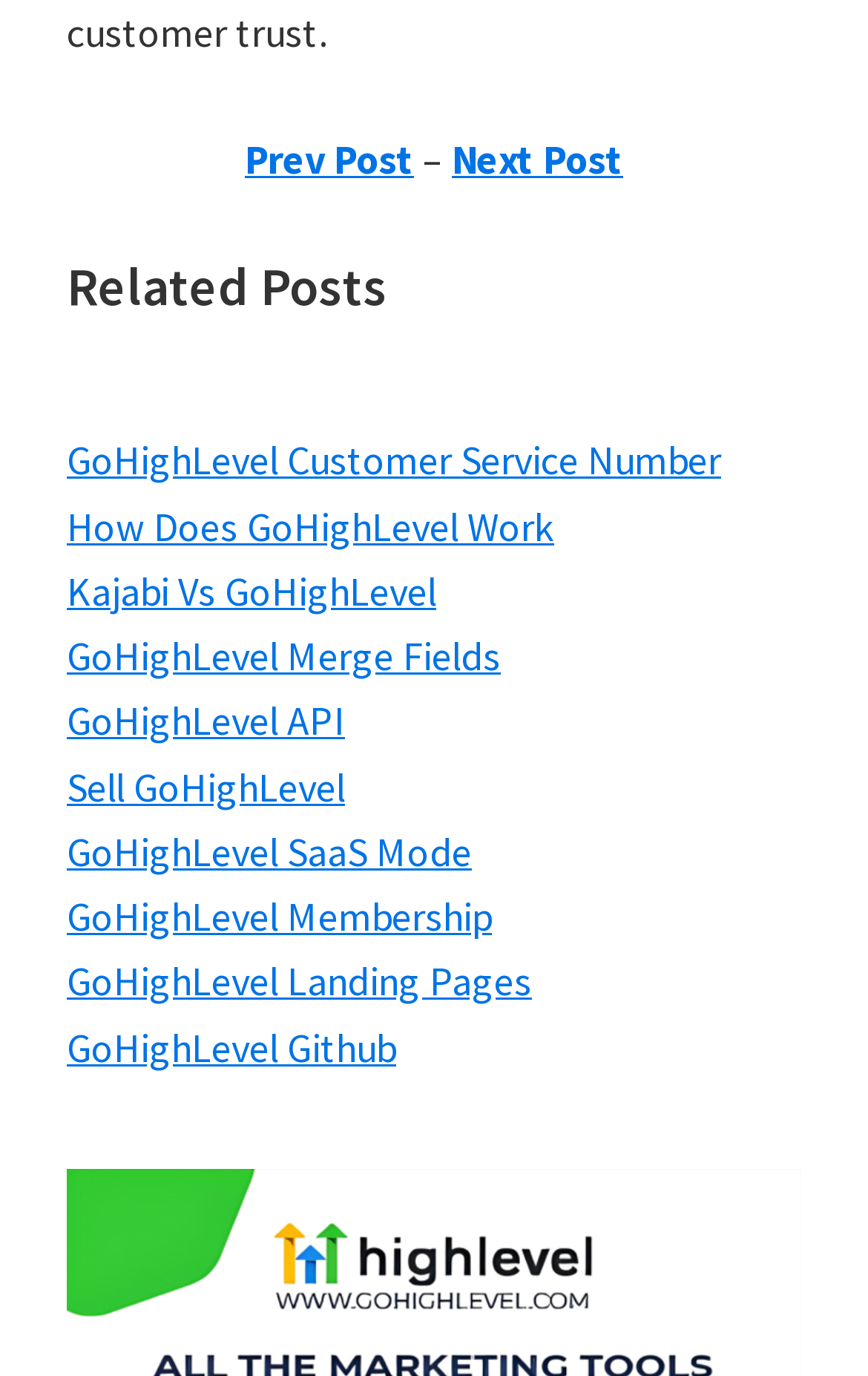What is the title of the sidebar?
Use the image to answer the question with a single word or phrase.

Primary Sidebar